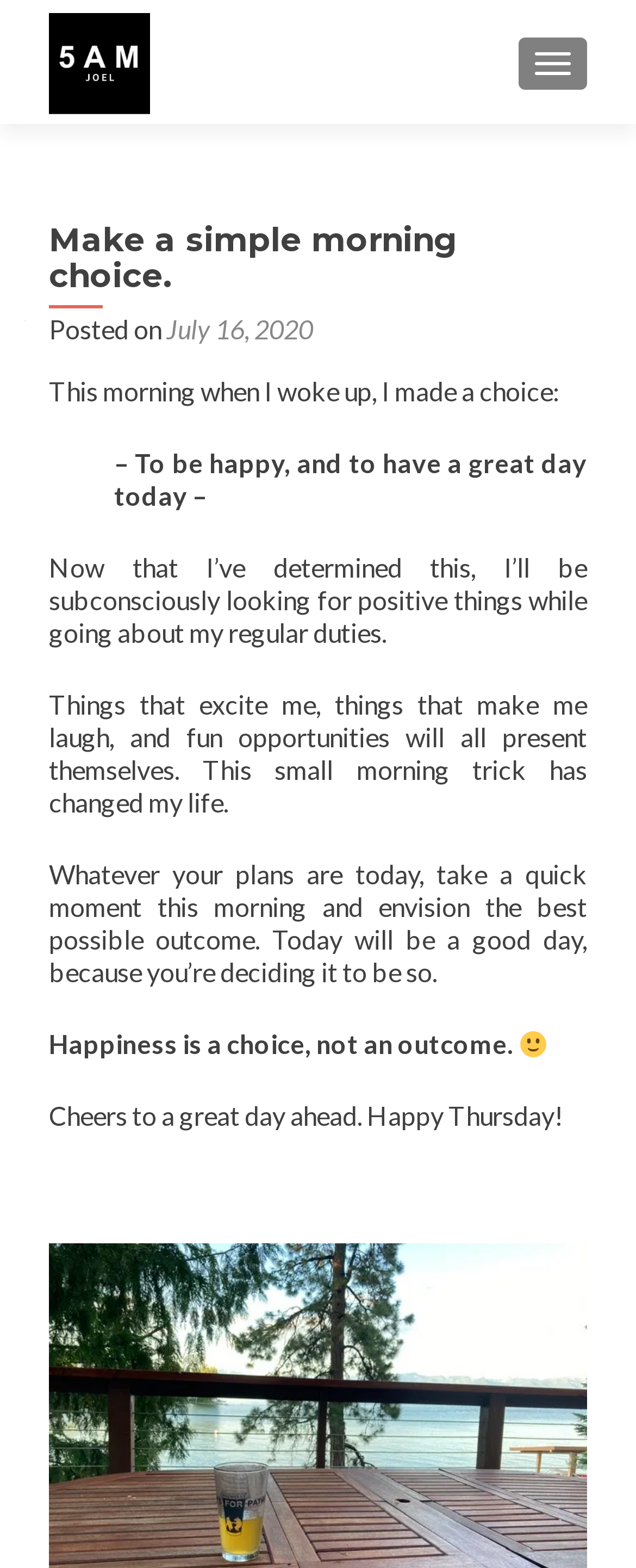Given the element description, predict the bounding box coordinates in the format (top-left x, top-left y, bottom-right x, bottom-right y). Make sure all values are between 0 and 1. Here is the element description: alt="5am Joel"

[0.077, 0.027, 0.236, 0.05]